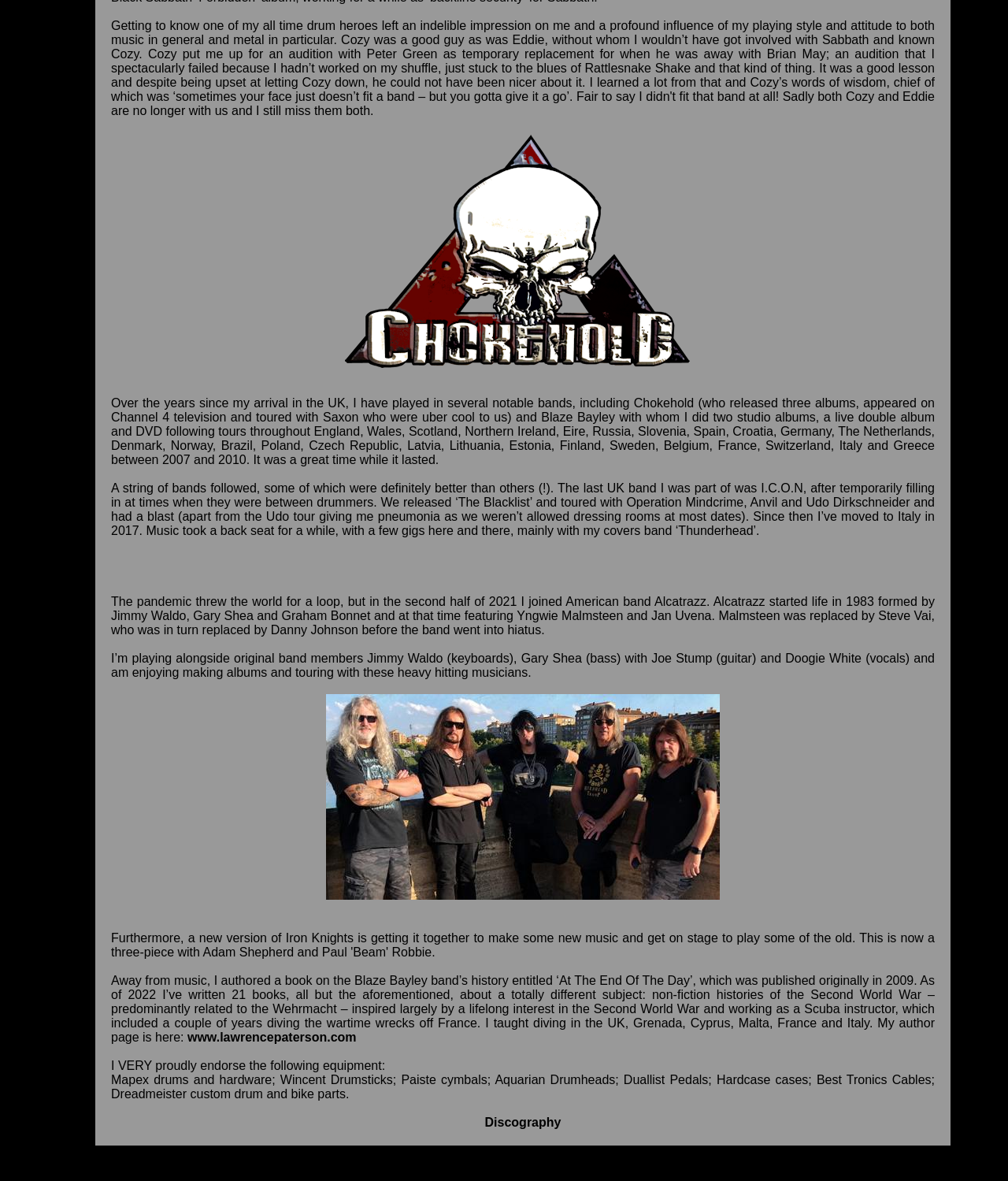What is the name of the American band the author joined in 2021?
Answer with a single word or phrase, using the screenshot for reference.

Alcatrazz